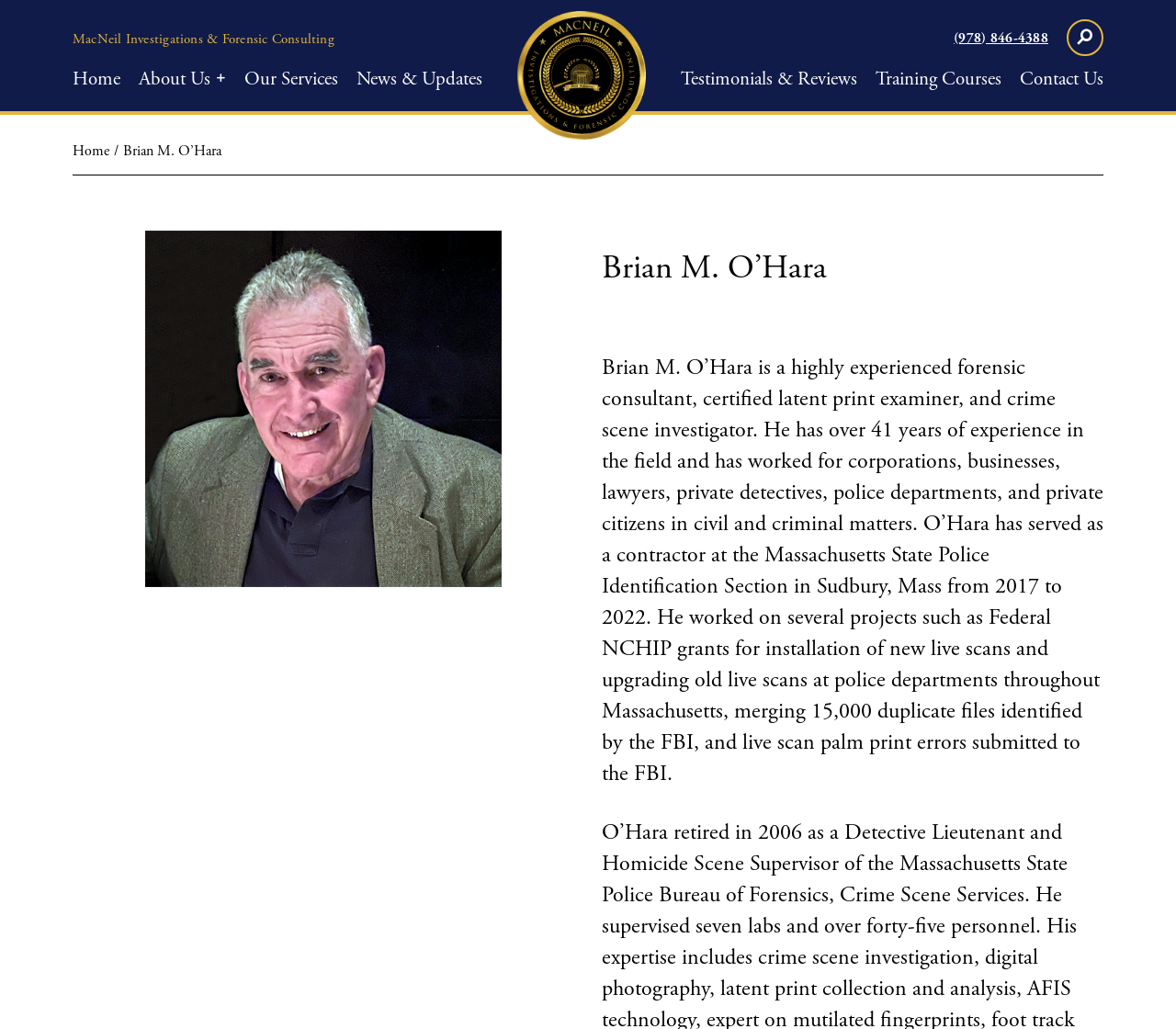What is the name of the forensic consultant?
Based on the visual information, provide a detailed and comprehensive answer.

I found the answer by looking at the static text element with the content 'Brian M. O'Hara' which is located at the top of the webpage, and also by reading the heading element with the same content.